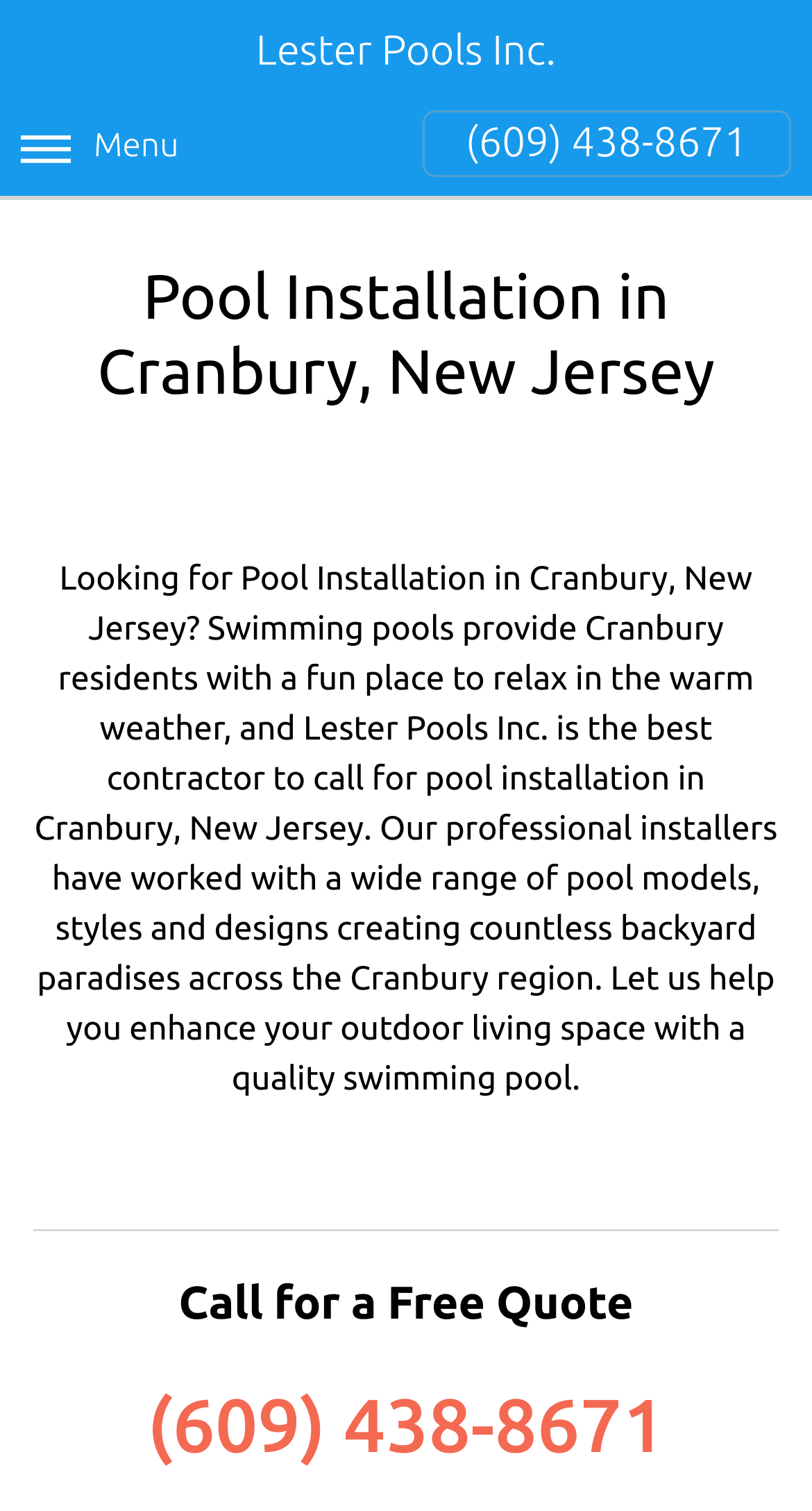Generate a thorough caption that explains the contents of the webpage.

The webpage is about professional pool installation services in Cranbury, New Jersey, offered by Lester Pools Inc. At the top of the page, there is a heading with the company name "Lester Pools Inc." followed by a "Menu" button on the right side. Below the company name, there is a phone number "(609) 438-8671" displayed prominently.

The main content of the page is divided into sections. The first section has a heading "Pool Installation in Cranbury, New Jersey" and a brief paragraph describing the benefits of having a swimming pool and the services offered by Lester Pools Inc. This section is located near the top of the page, taking up most of the width.

Below this section, there is a thin horizontal separator line. Following the separator, there is a section with a heading "Call for a Free Quote" and another instance of the phone number "(609) 438-8671" displayed below it. This section is also located near the top of the page, aligned with the previous section.

There are two instances of the phone number on the page, one near the top and another in the "Call for a Free Quote" section. The overall layout of the page is clean, with clear headings and concise text, making it easy to navigate and understand the services offered by Lester Pools Inc.